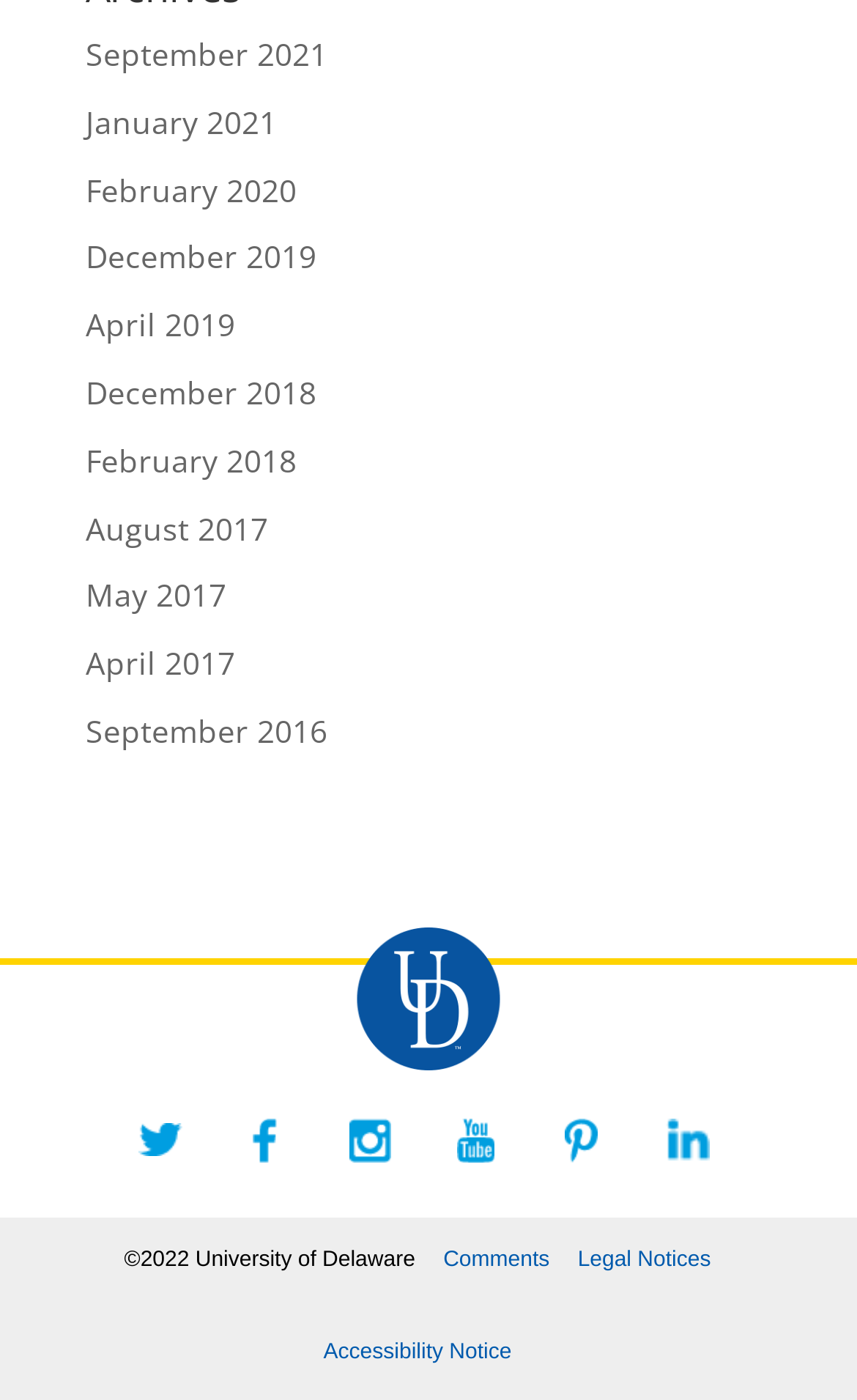Pinpoint the bounding box coordinates of the element to be clicked to execute the instruction: "Visit Twitter".

[0.129, 0.78, 0.242, 0.849]